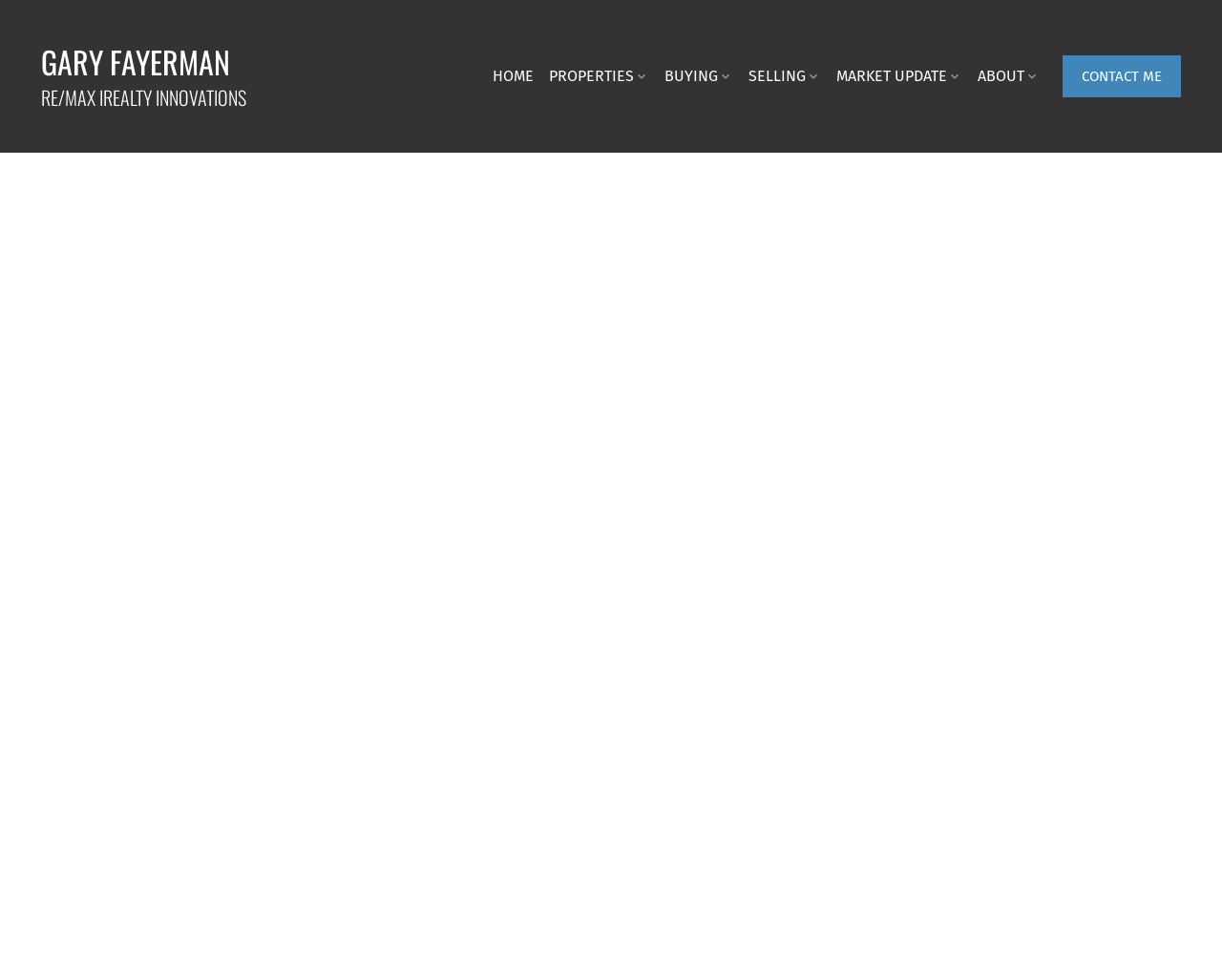Calculate the bounding box coordinates of the UI element given the description: "RSS".

[0.08, 0.252, 0.11, 0.271]